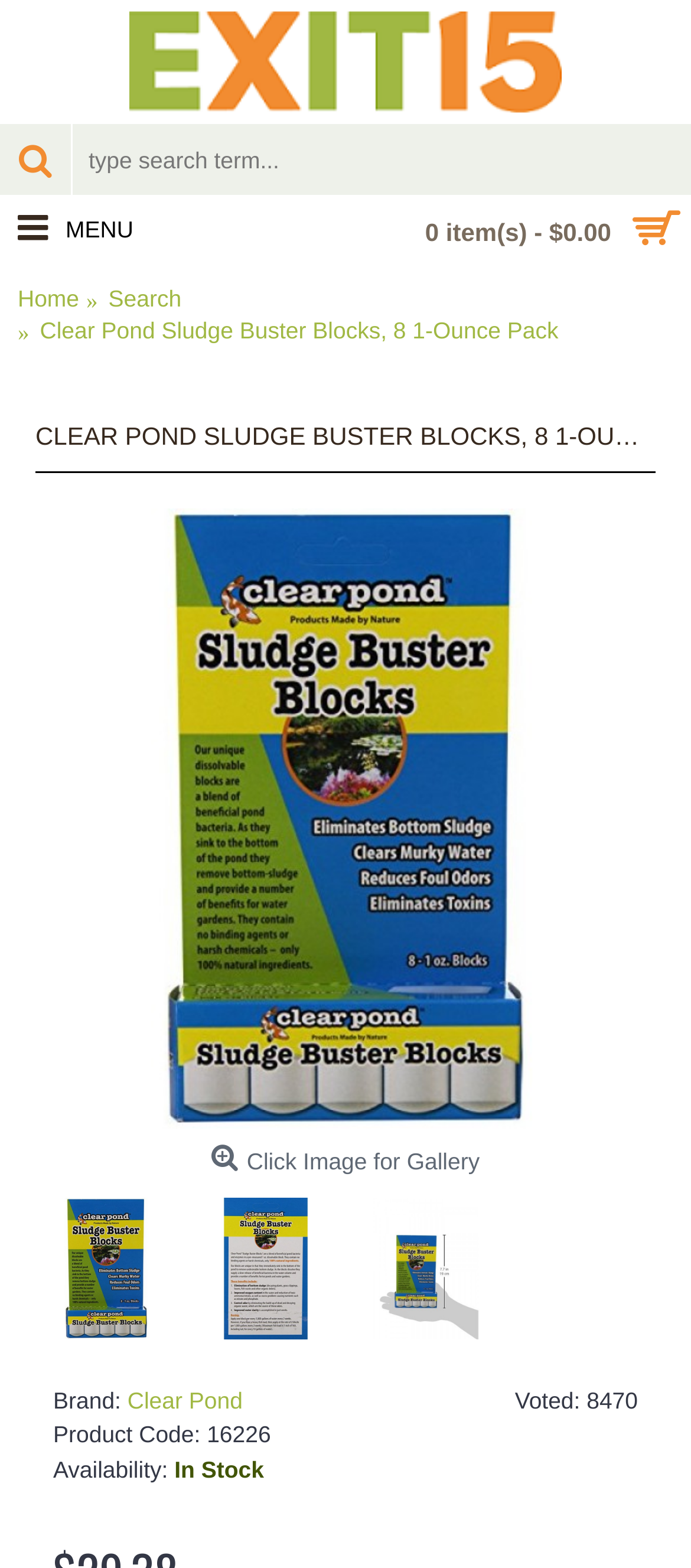Locate the primary heading on the webpage and return its text.

CLEAR POND SLUDGE BUSTER BLOCKS, 8 1-OUNCE PACK